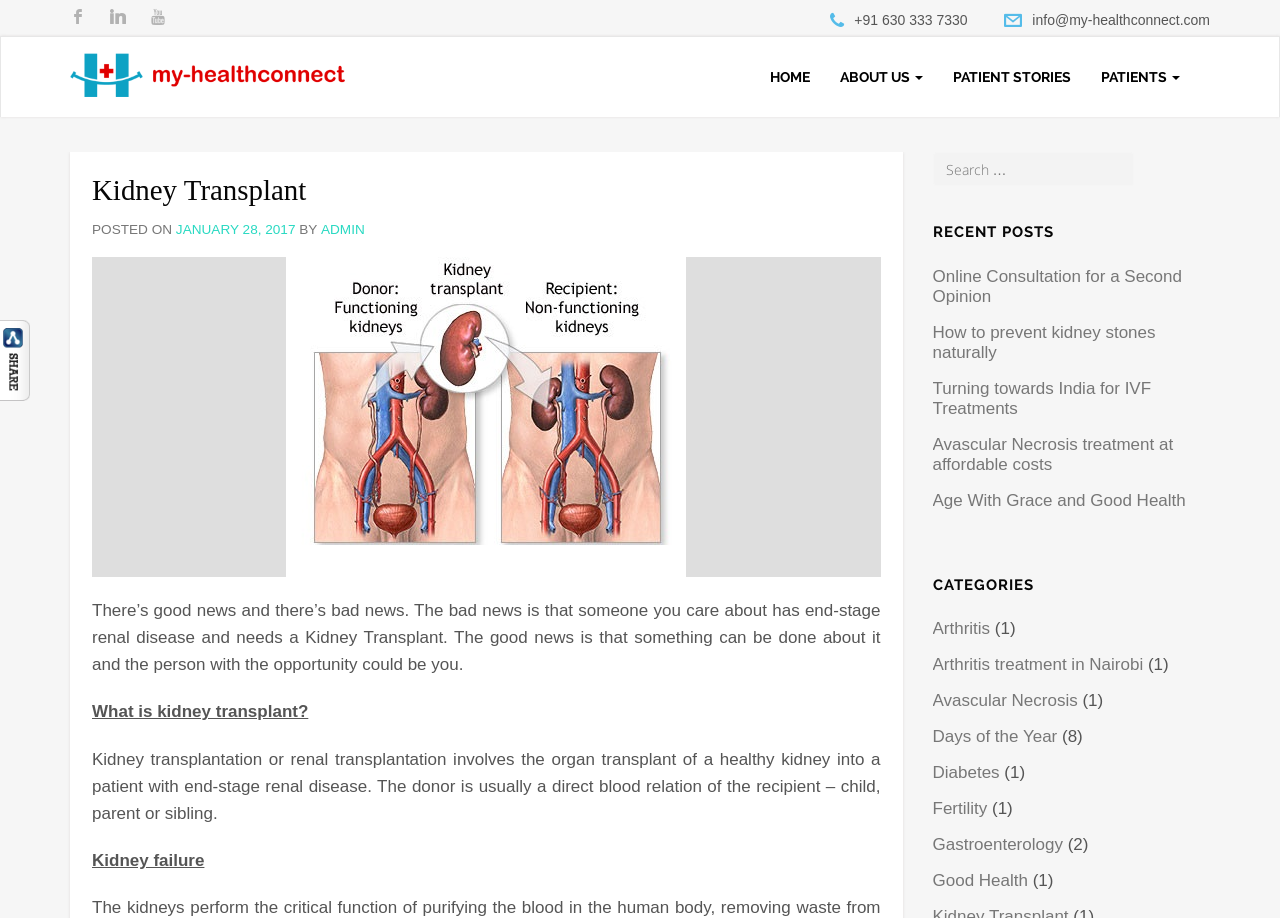Please give a one-word or short phrase response to the following question: 
What is the topic of the main article on the webpage?

Kidney Transplant